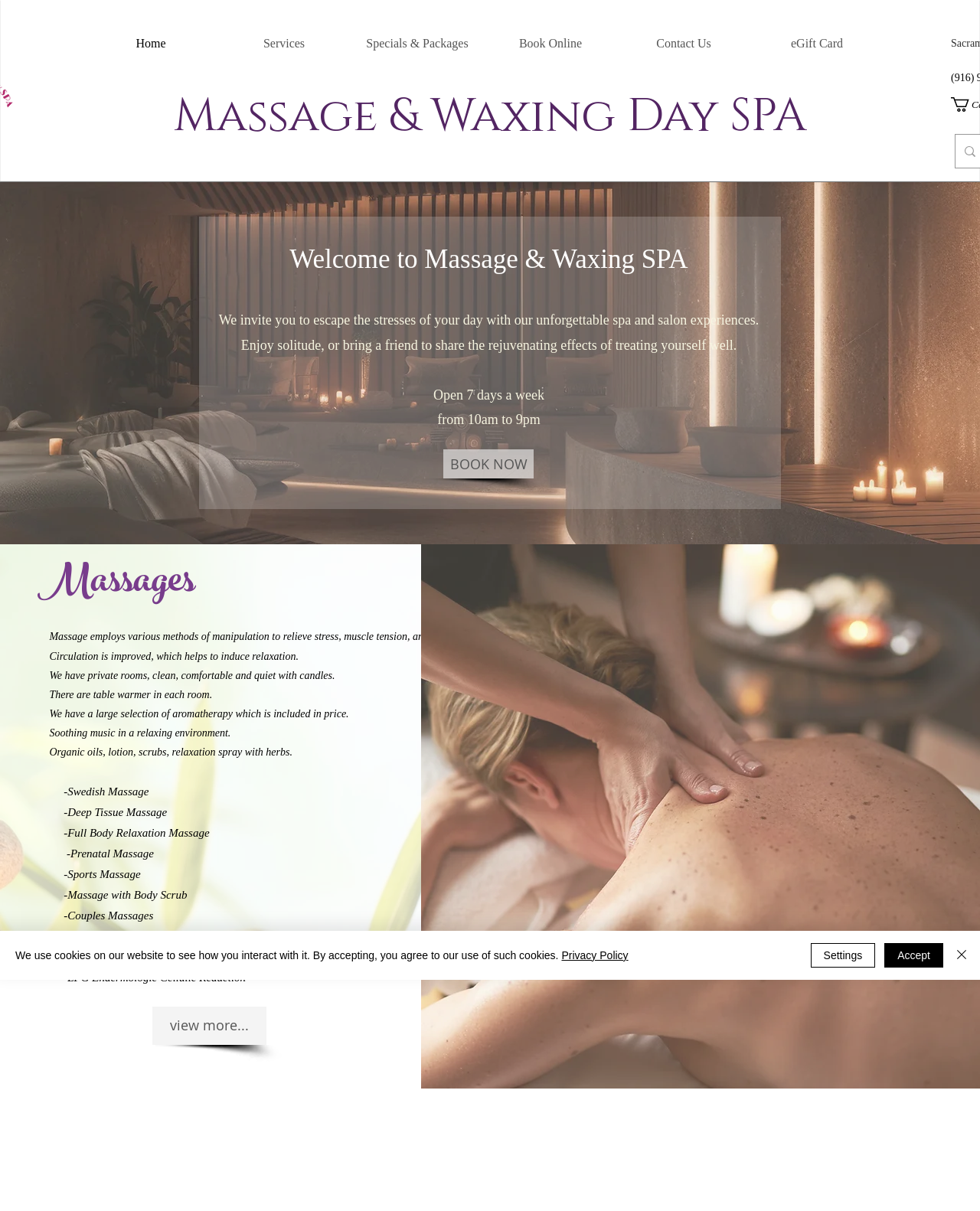Using the description "Specials & Packages", locate and provide the bounding box of the UI element.

[0.358, 0.016, 0.494, 0.055]